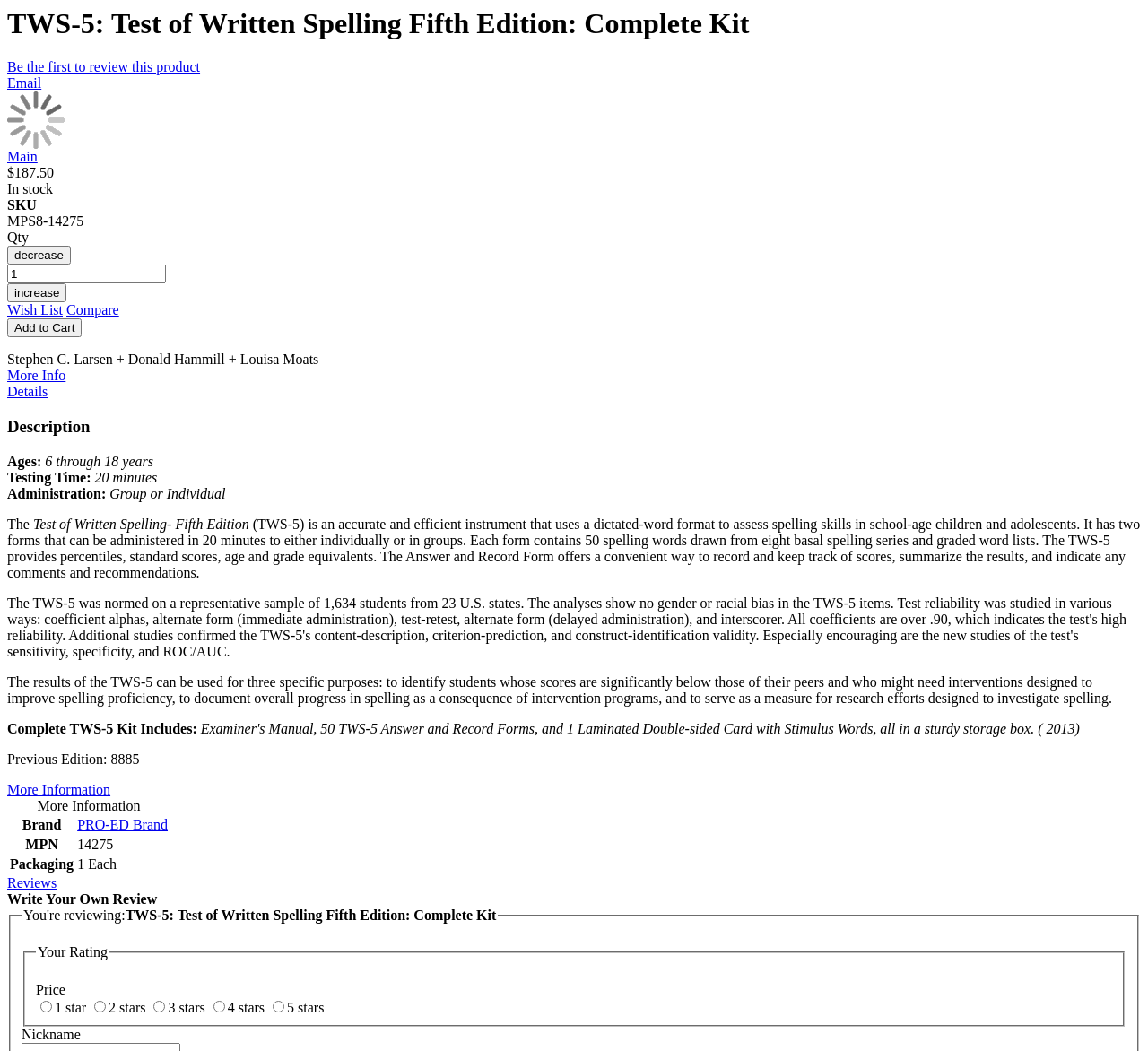Please specify the bounding box coordinates of the element that should be clicked to execute the given instruction: 'View nitrous oxide details'. Ensure the coordinates are four float numbers between 0 and 1, expressed as [left, top, right, bottom].

None